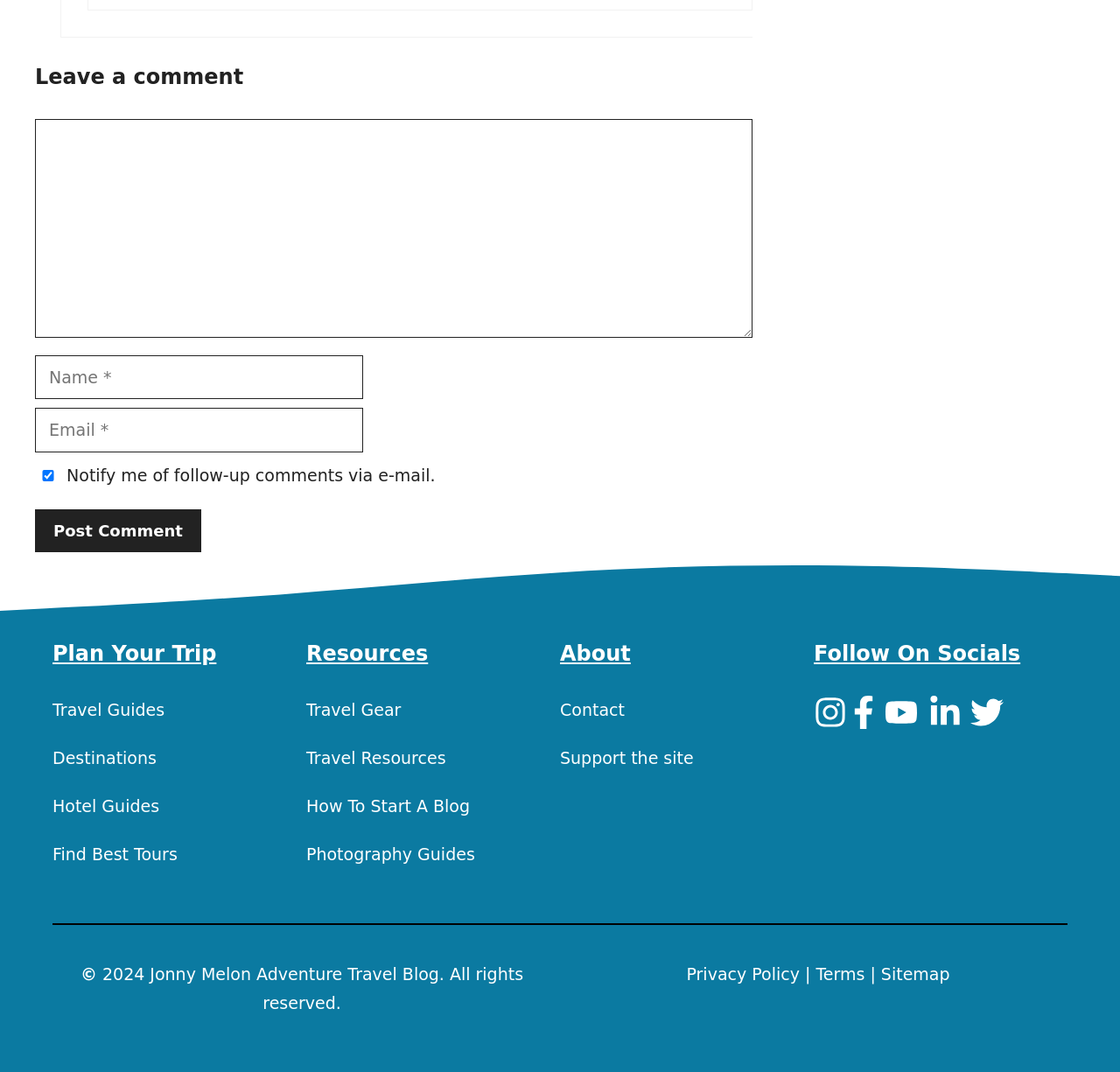Could you determine the bounding box coordinates of the clickable element to complete the instruction: "View travel guides"? Provide the coordinates as four float numbers between 0 and 1, i.e., [left, top, right, bottom].

[0.047, 0.653, 0.147, 0.671]